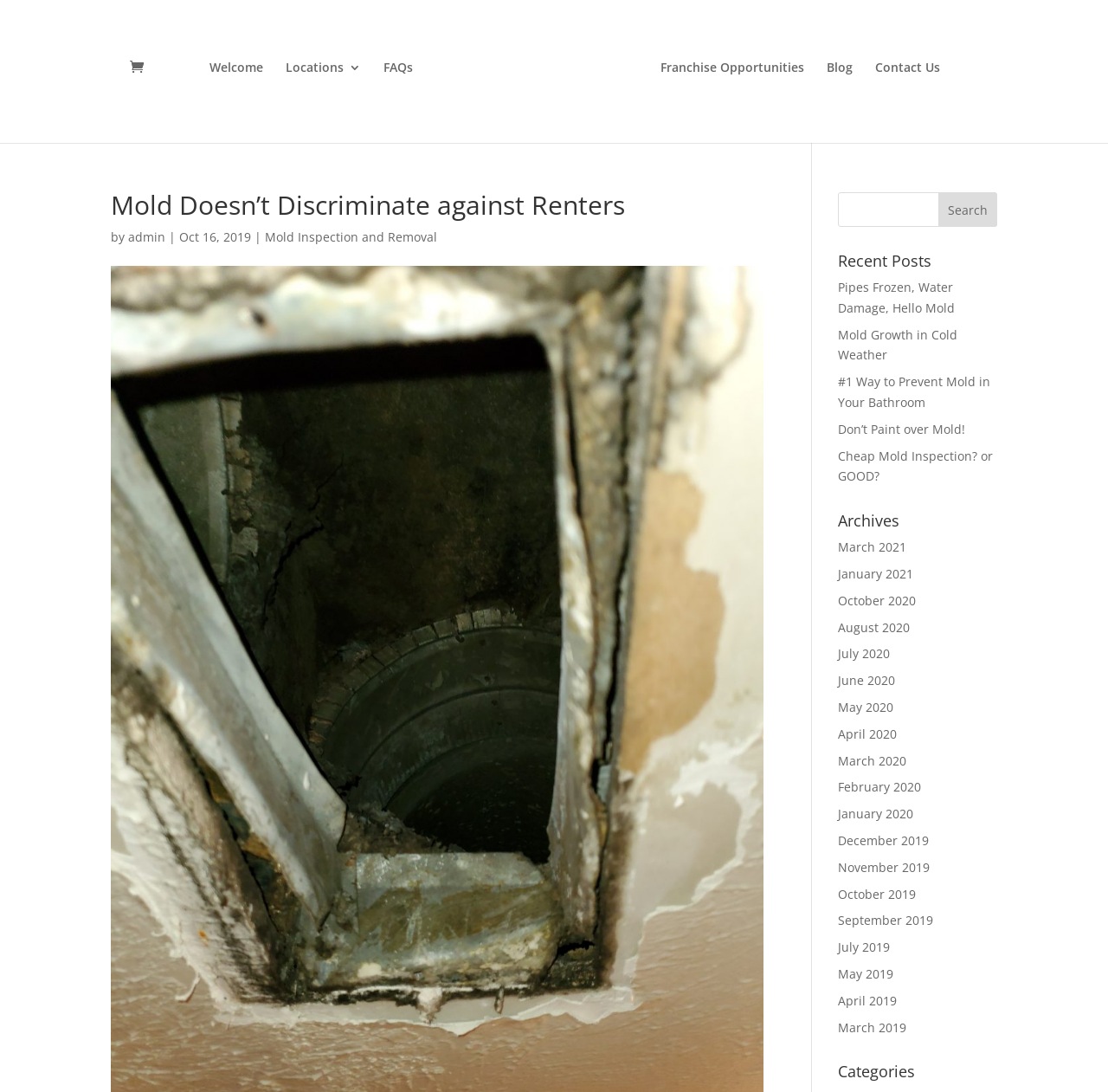Locate the bounding box coordinates of the segment that needs to be clicked to meet this instruction: "Click on the 'Welcome' link".

[0.189, 0.056, 0.237, 0.124]